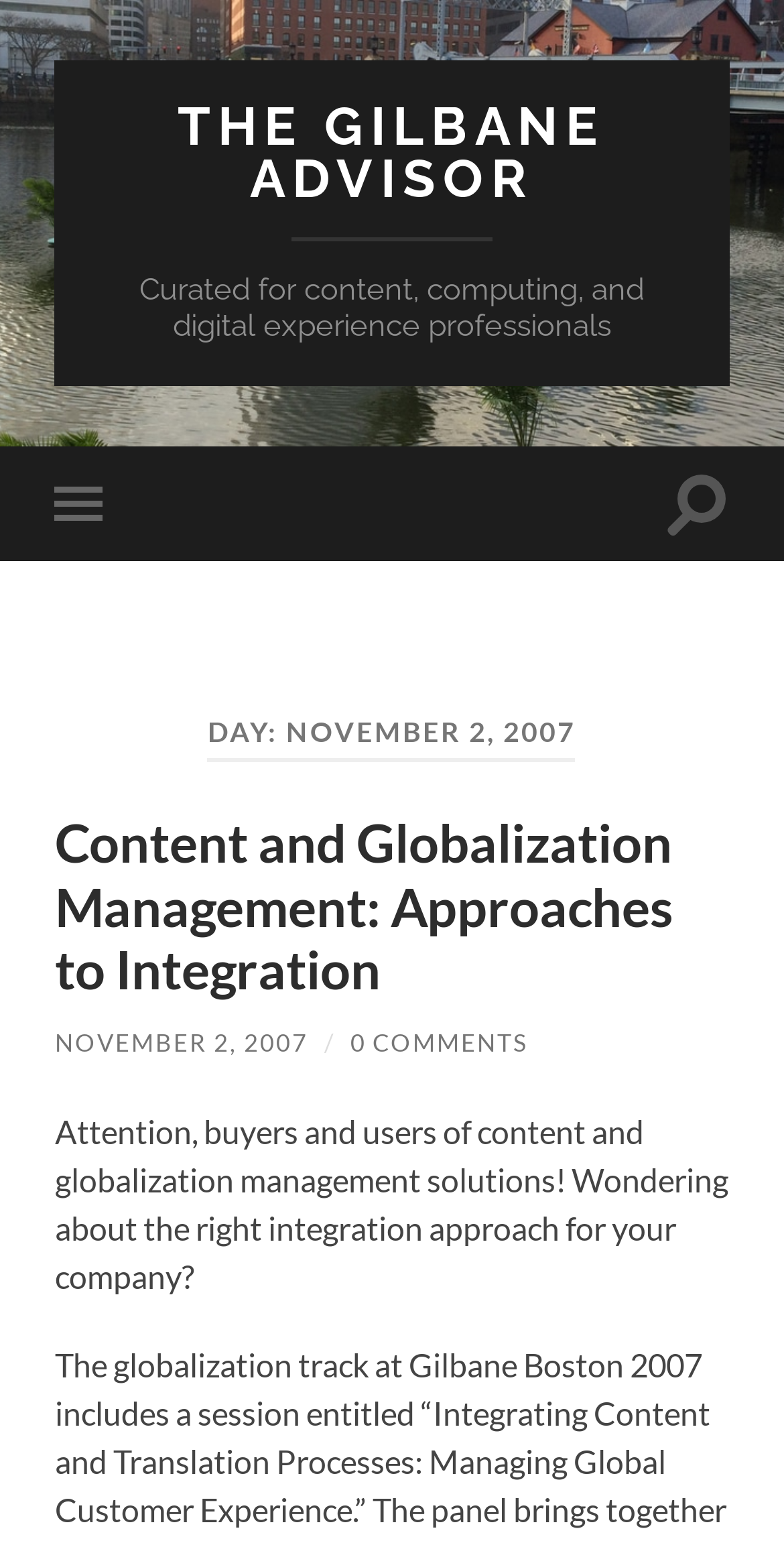Predict the bounding box coordinates of the UI element that matches this description: "0 Comments". The coordinates should be in the format [left, top, right, bottom] with each value between 0 and 1.

[0.447, 0.666, 0.673, 0.685]